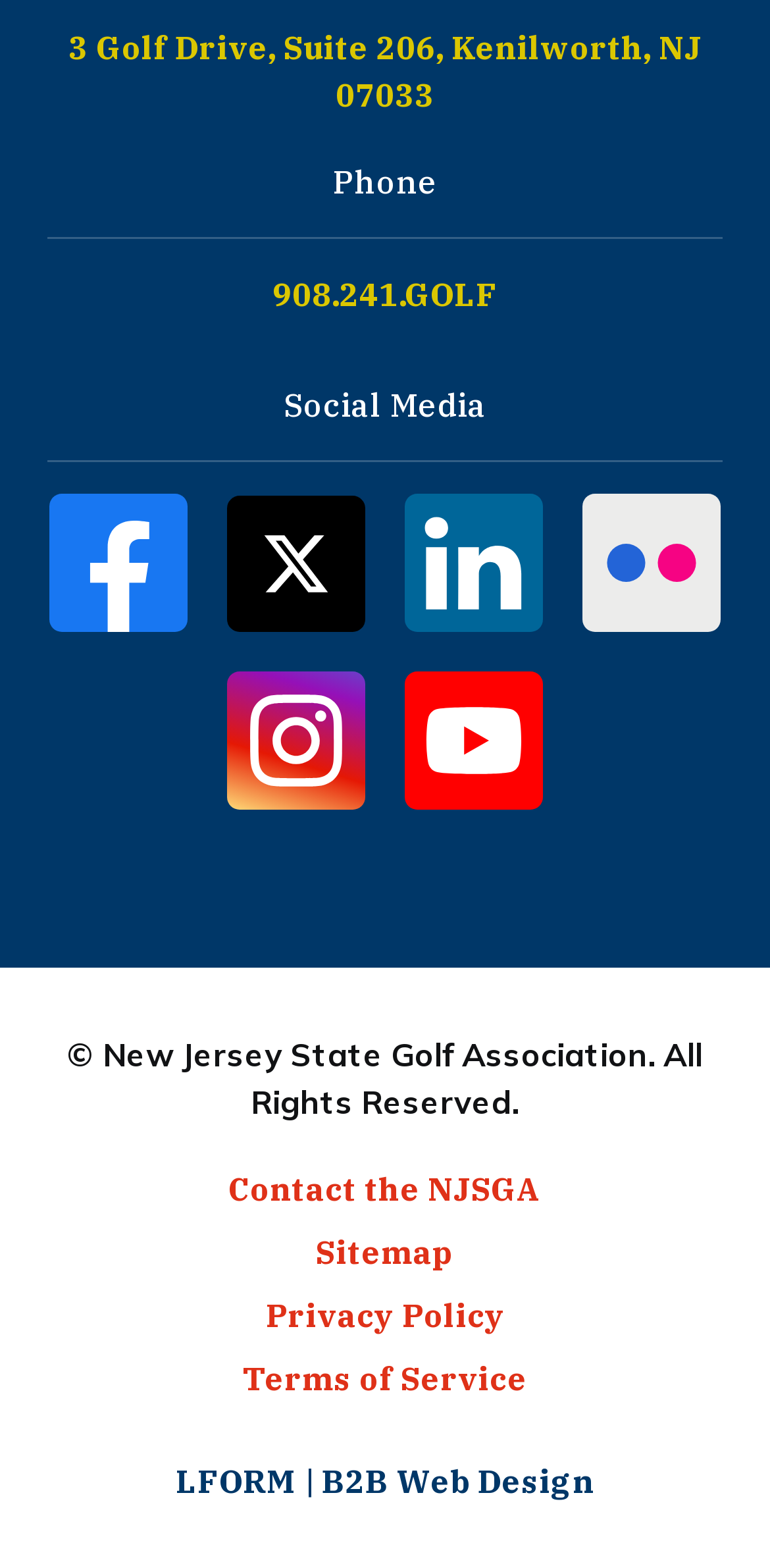Respond to the question below with a single word or phrase: What is the address of New Jersey State Golf Association?

3 Golf Drive, Suite 206, Kenilworth, NJ 07033